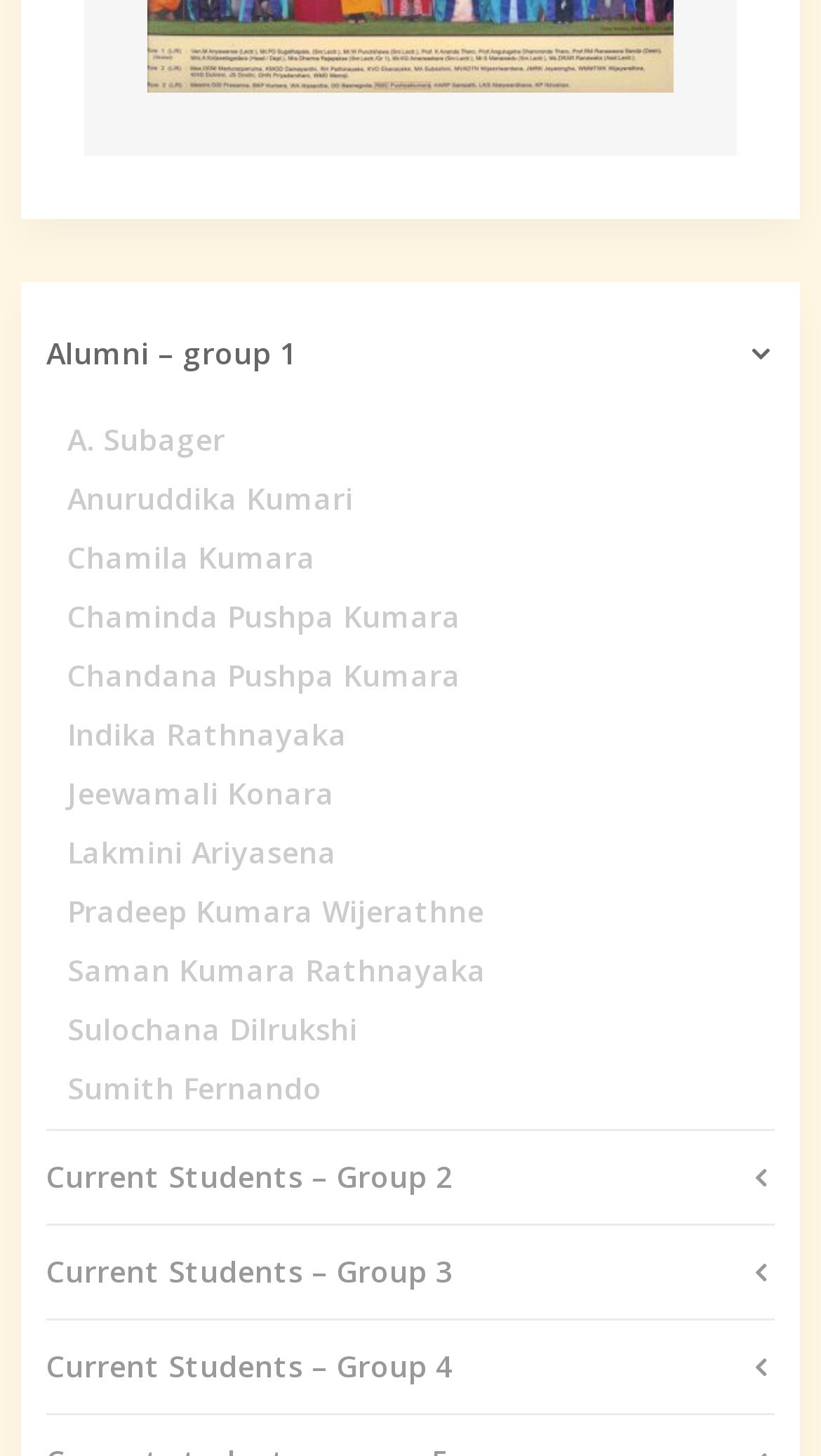Specify the bounding box coordinates of the element's area that should be clicked to execute the given instruction: "View Sulochana Dilrukshi's profile". The coordinates should be four float numbers between 0 and 1, i.e., [left, top, right, bottom].

[0.082, 0.687, 0.944, 0.727]